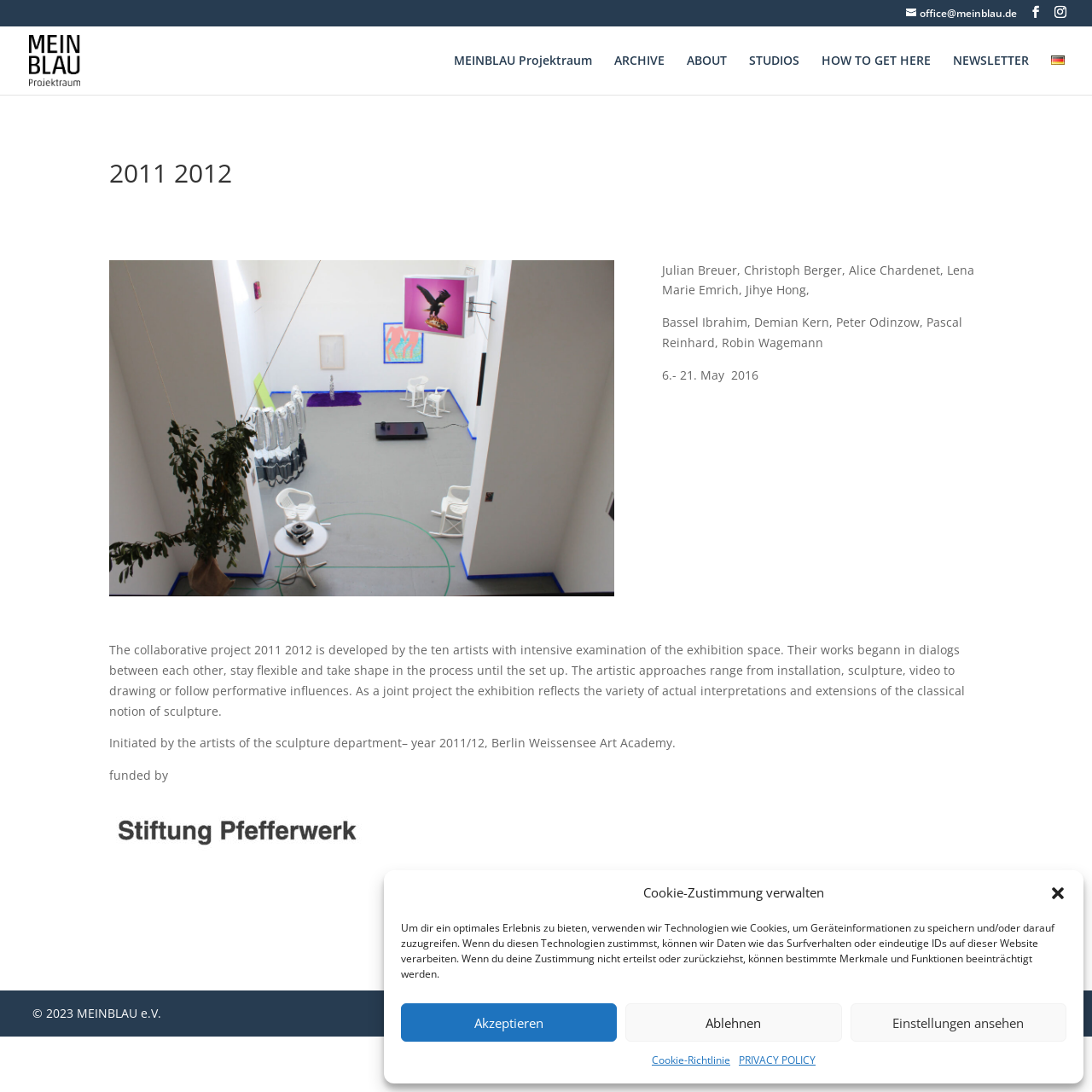Determine the bounding box coordinates for the element that should be clicked to follow this instruction: "Check the newsletter". The coordinates should be given as four float numbers between 0 and 1, in the format [left, top, right, bottom].

[0.873, 0.05, 0.942, 0.087]